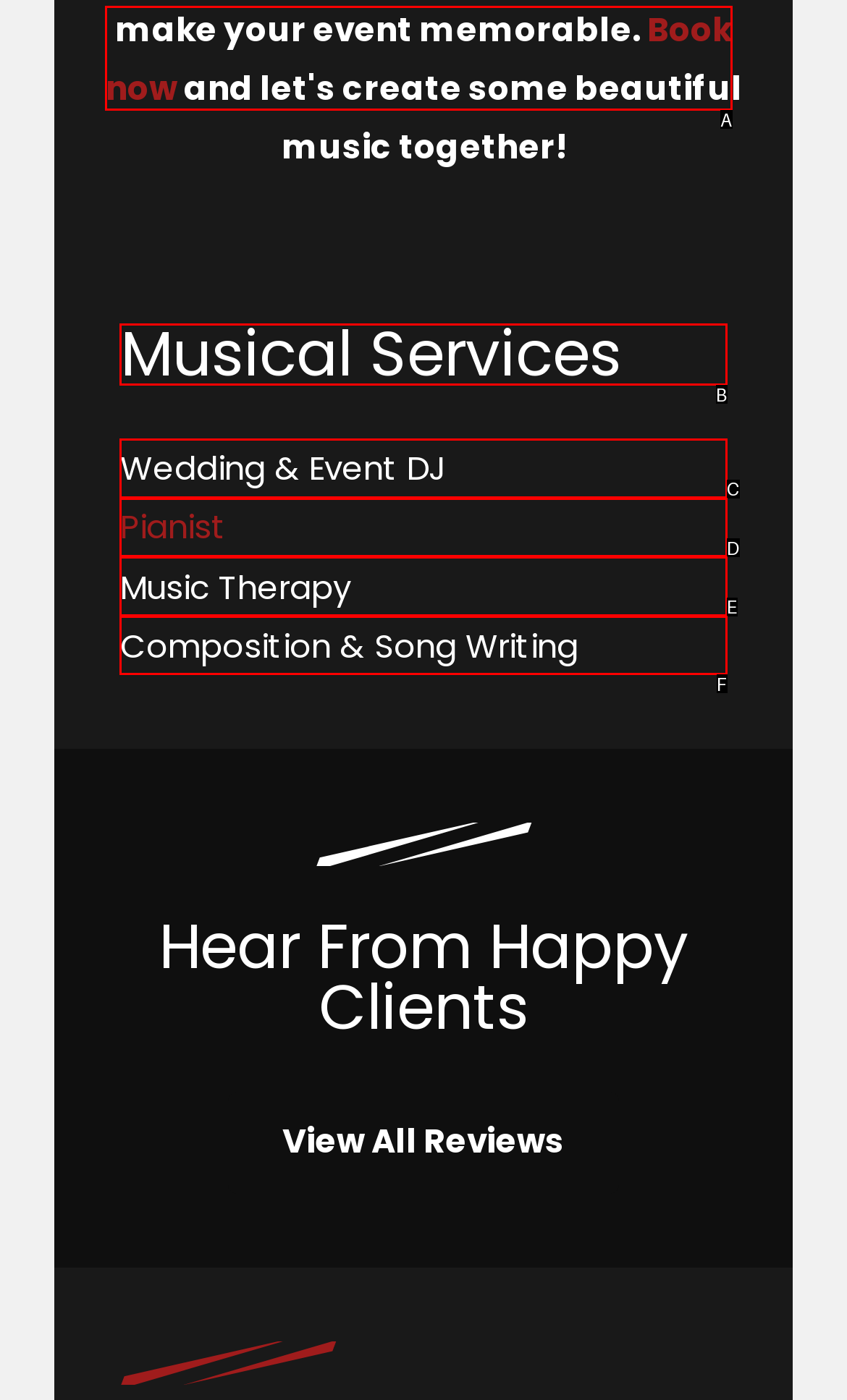From the given options, choose the HTML element that aligns with the description: Pianist. Respond with the letter of the selected element.

D